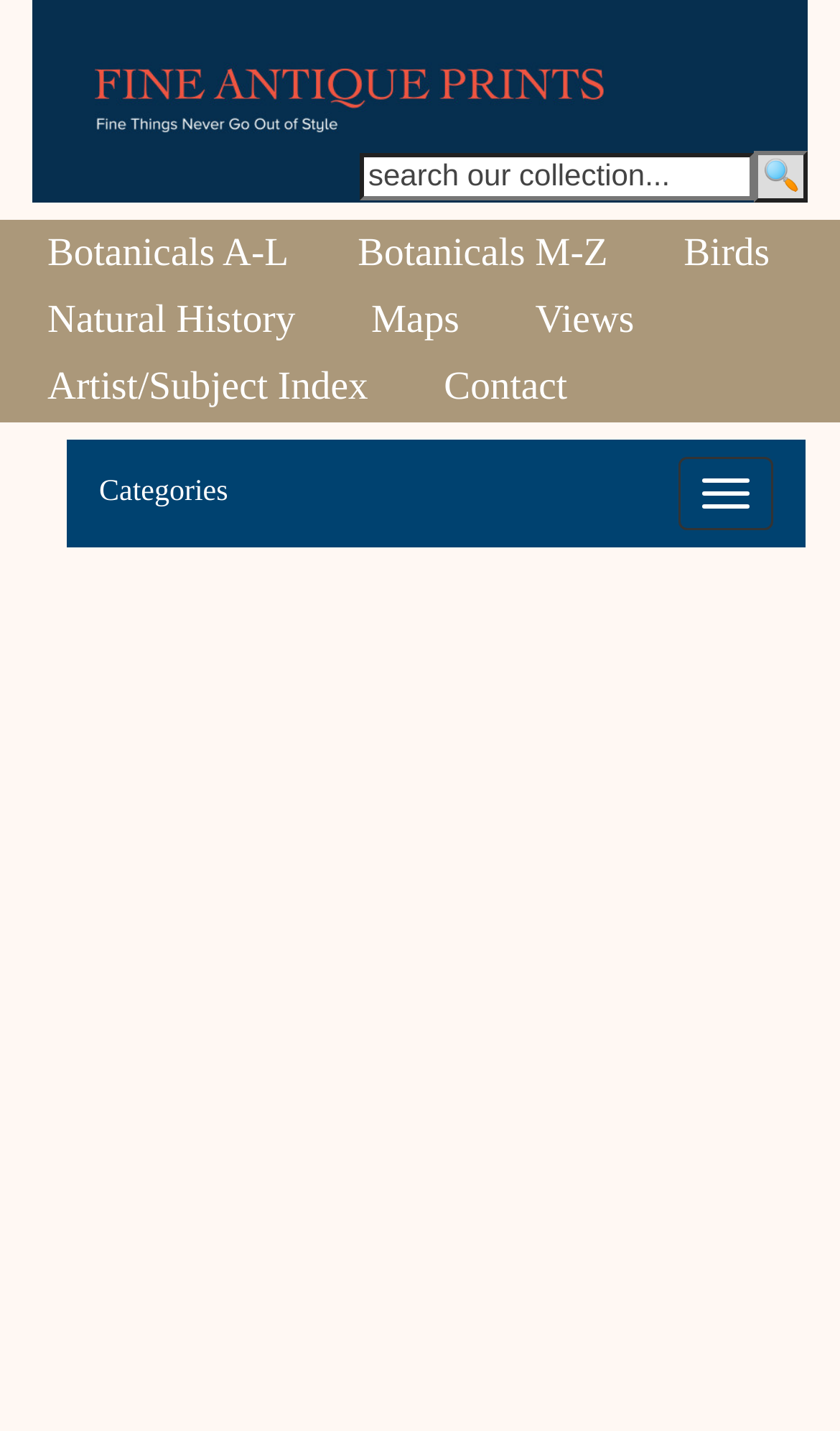Please identify the bounding box coordinates of the area I need to click to accomplish the following instruction: "view maps".

[0.401, 0.193, 0.588, 0.253]